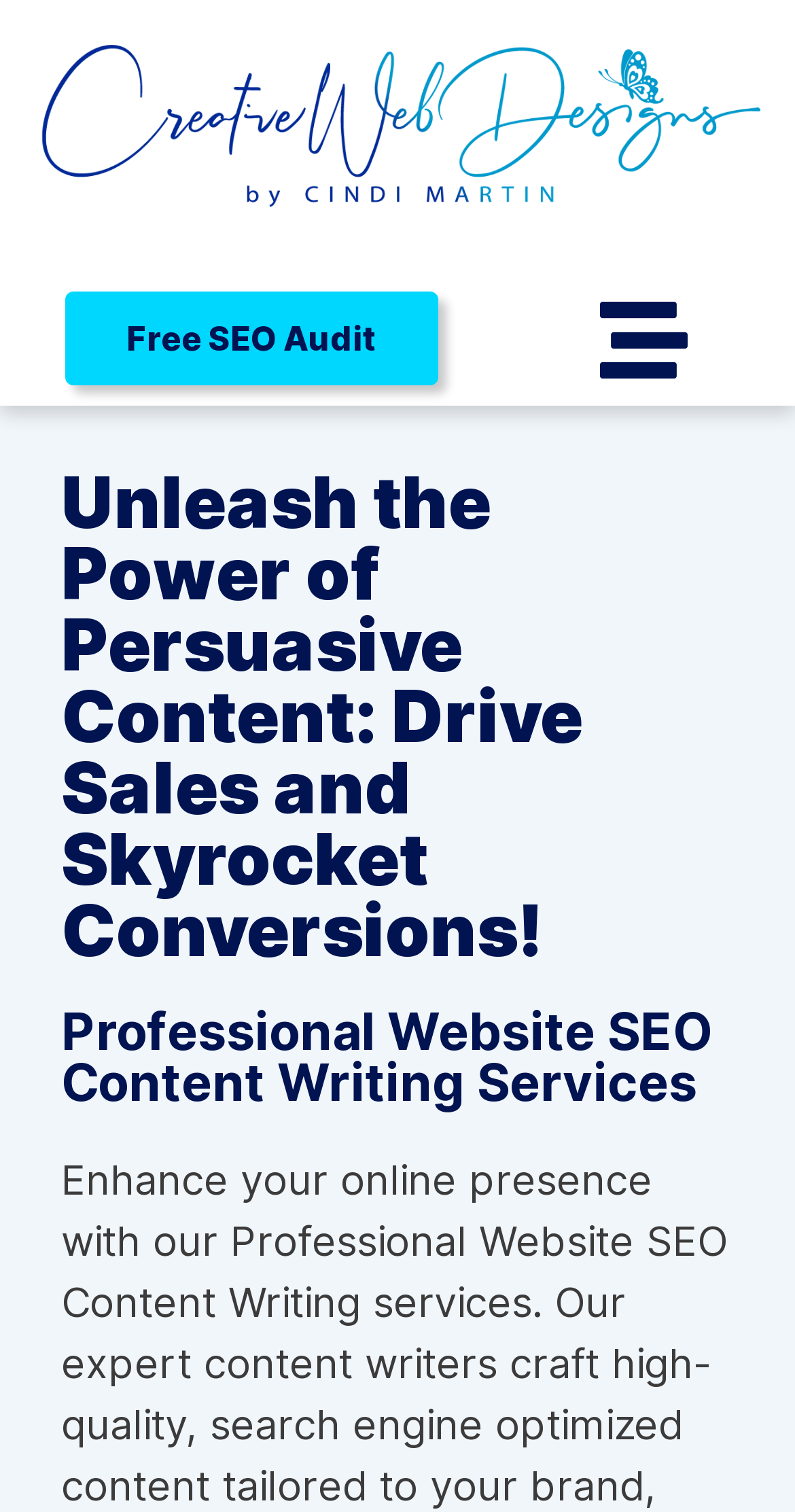Specify the bounding box coordinates (top-left x, top-left y, bottom-right x, bottom-right y) of the UI element in the screenshot that matches this description: Free SEO Audit

[0.082, 0.193, 0.551, 0.255]